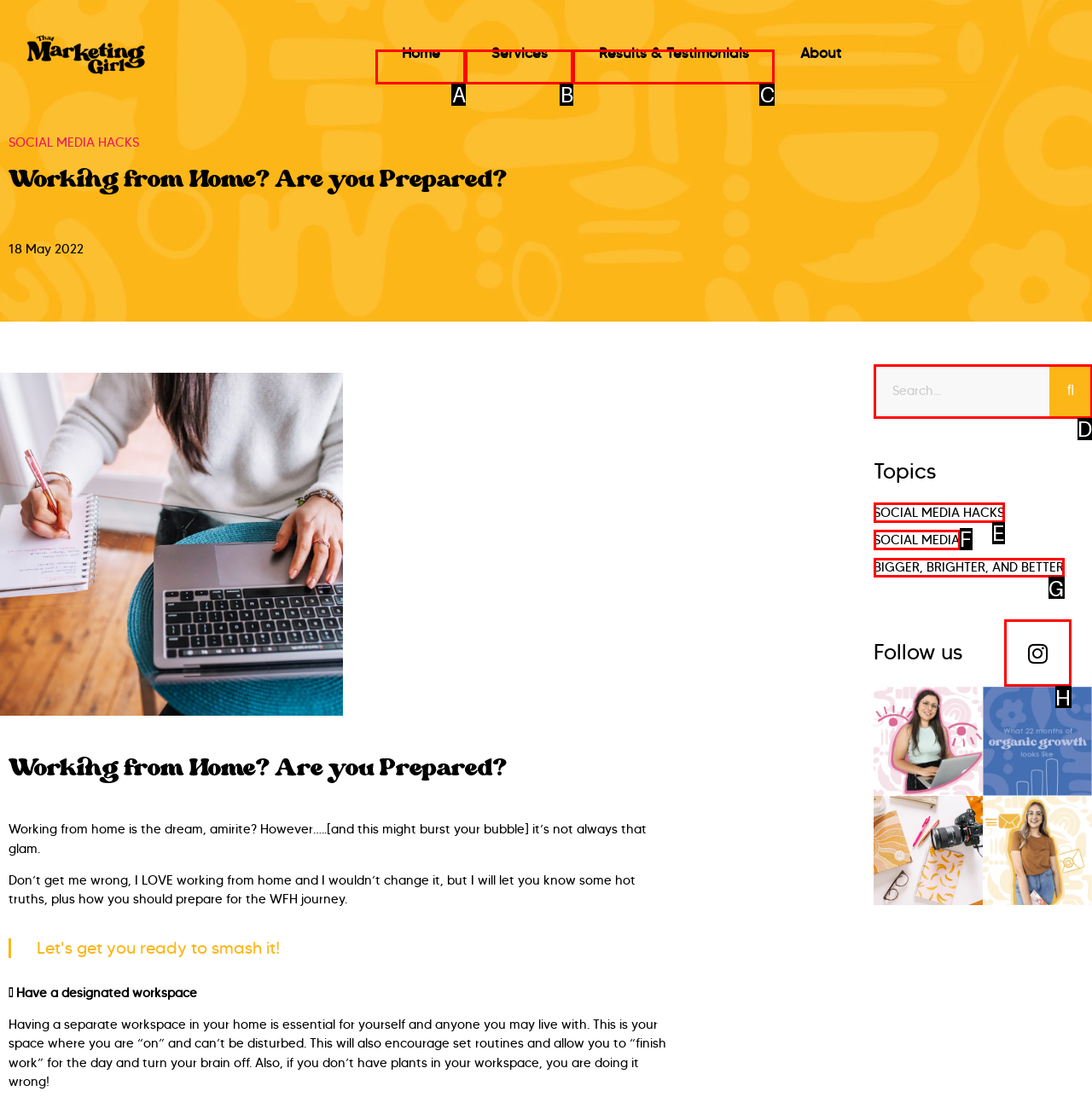Determine which HTML element should be clicked to carry out the following task: Search for something Respond with the letter of the appropriate option.

D